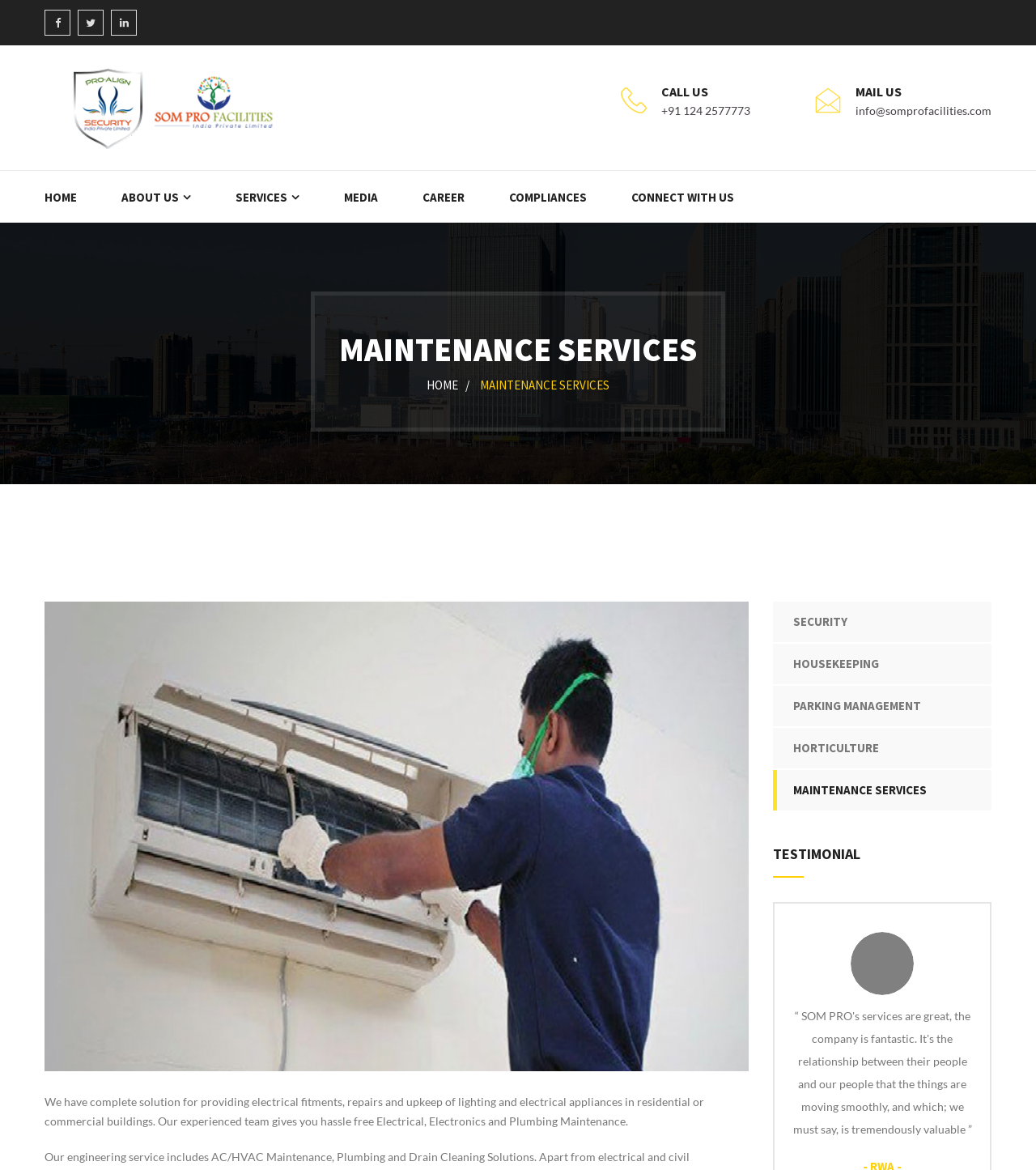Identify the bounding box coordinates of the clickable section necessary to follow the following instruction: "Click the MAINTENANCE SERVICES link". The coordinates should be presented as four float numbers from 0 to 1, i.e., [left, top, right, bottom].

[0.746, 0.658, 0.957, 0.693]